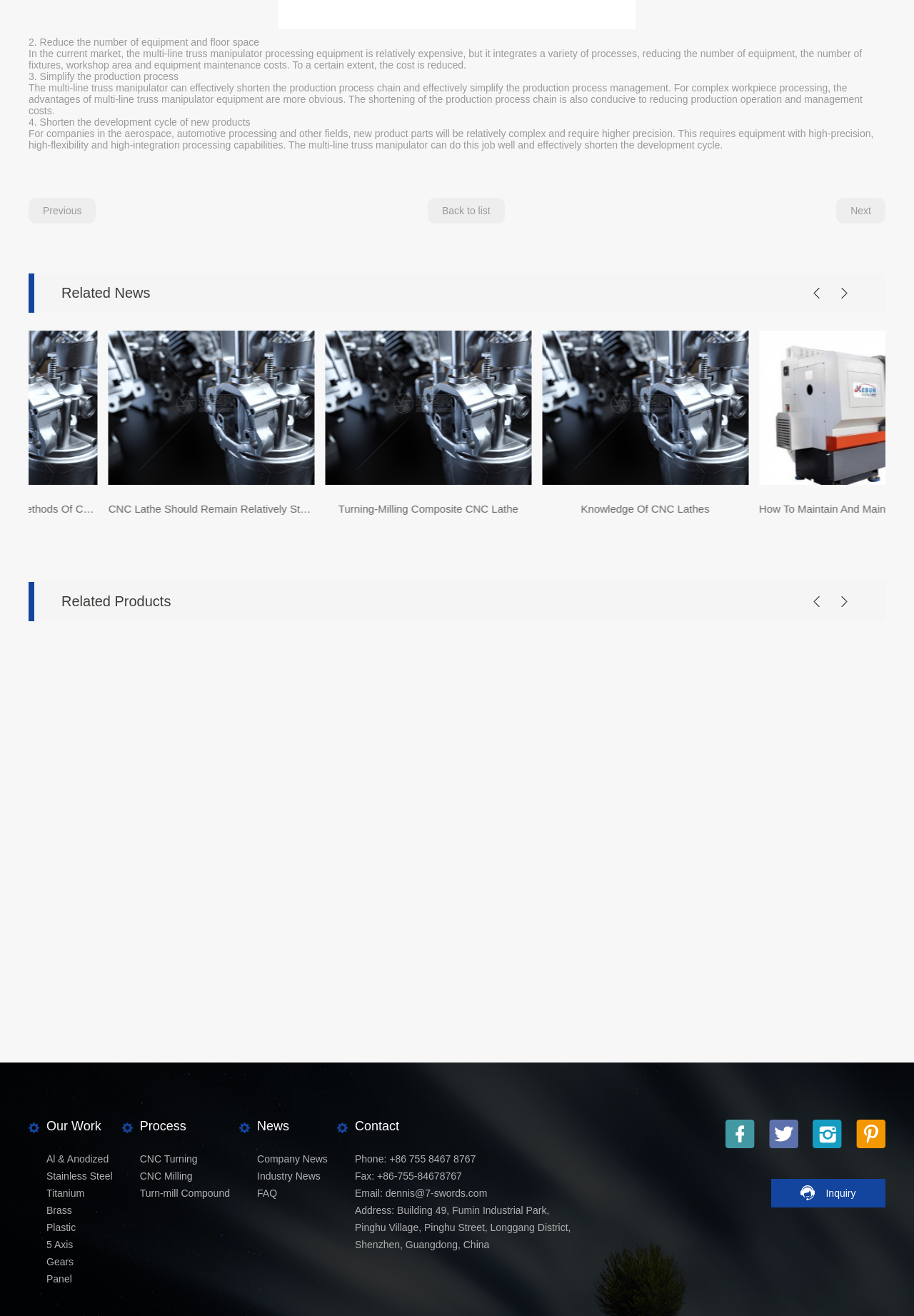Specify the bounding box coordinates of the area to click in order to follow the given instruction: "Search for something."

None